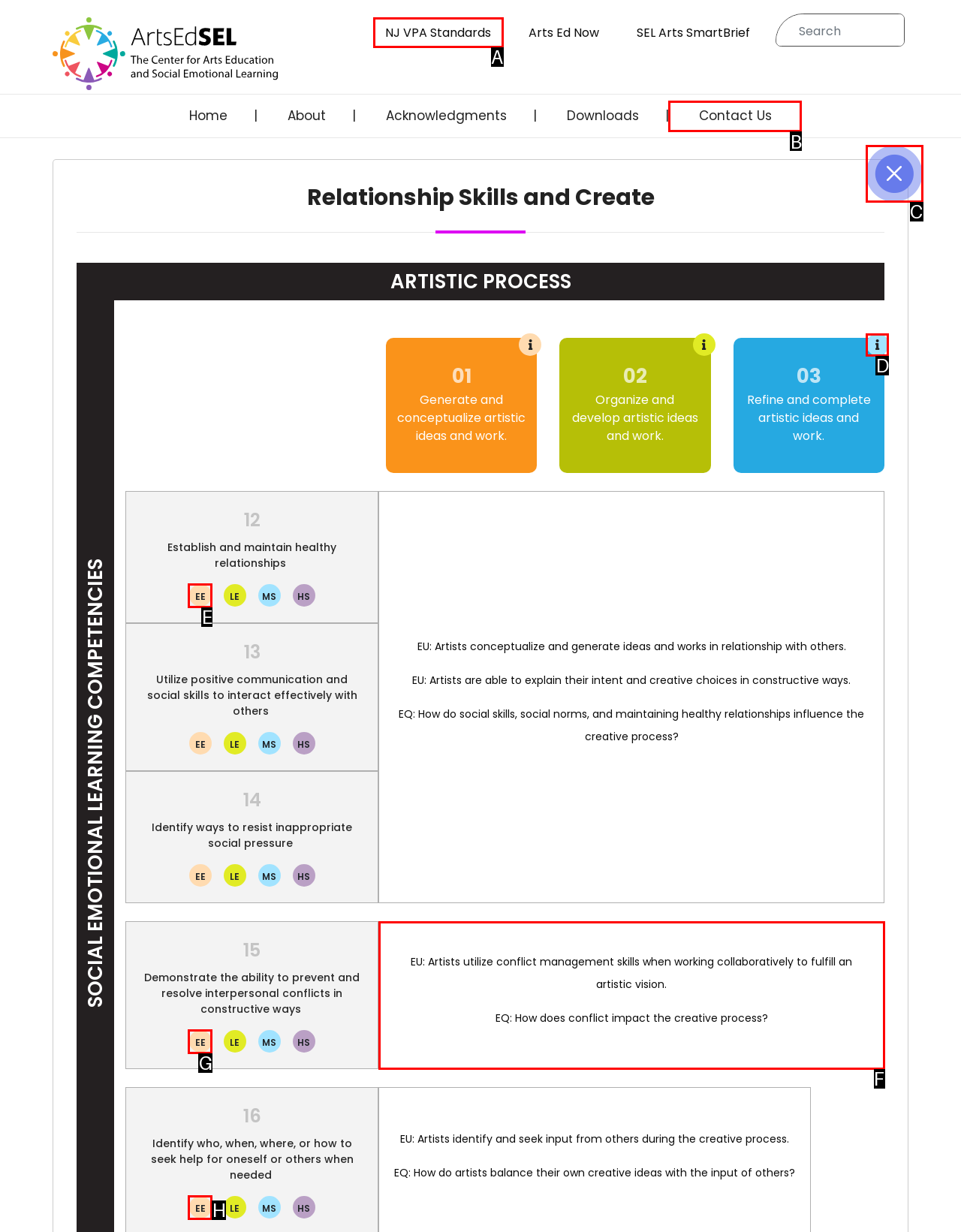Choose the HTML element that should be clicked to achieve this task: Contact Us
Respond with the letter of the correct choice.

B